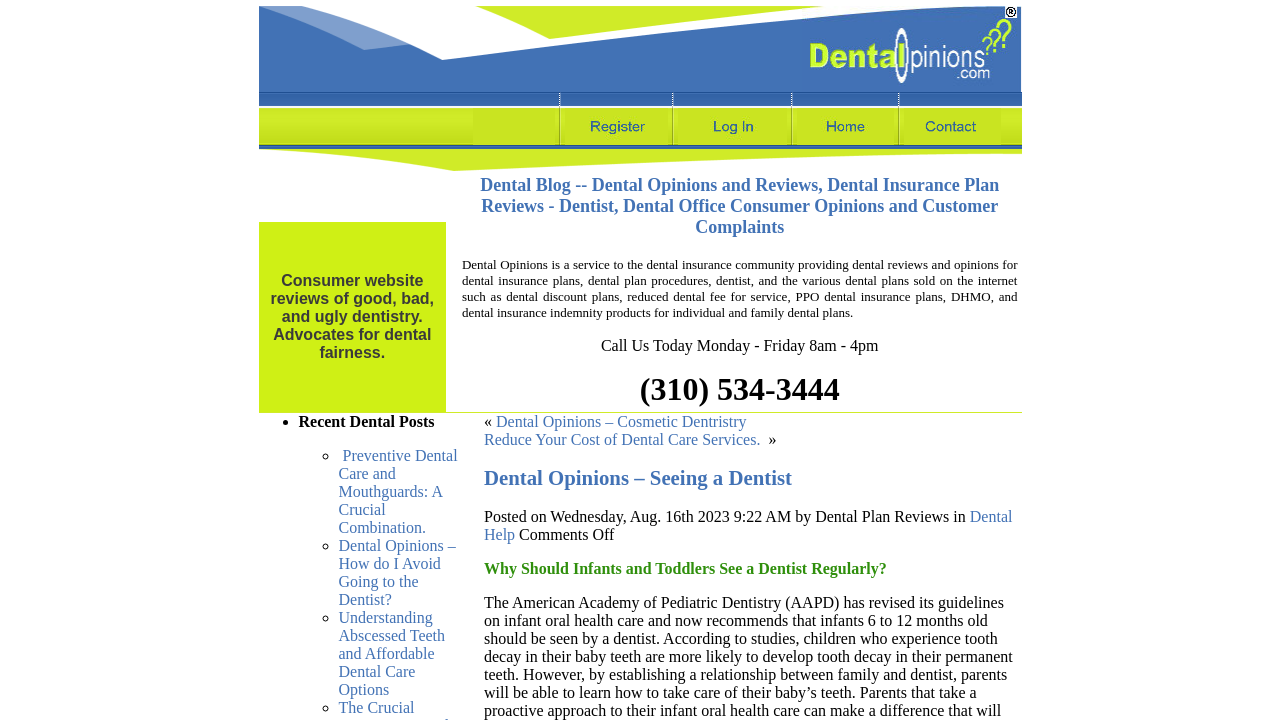Please provide the bounding box coordinate of the region that matches the element description: Dental Opinions – Cosmetic Dentristry. Coordinates should be in the format (top-left x, top-left y, bottom-right x, bottom-right y) and all values should be between 0 and 1.

[0.387, 0.574, 0.583, 0.597]